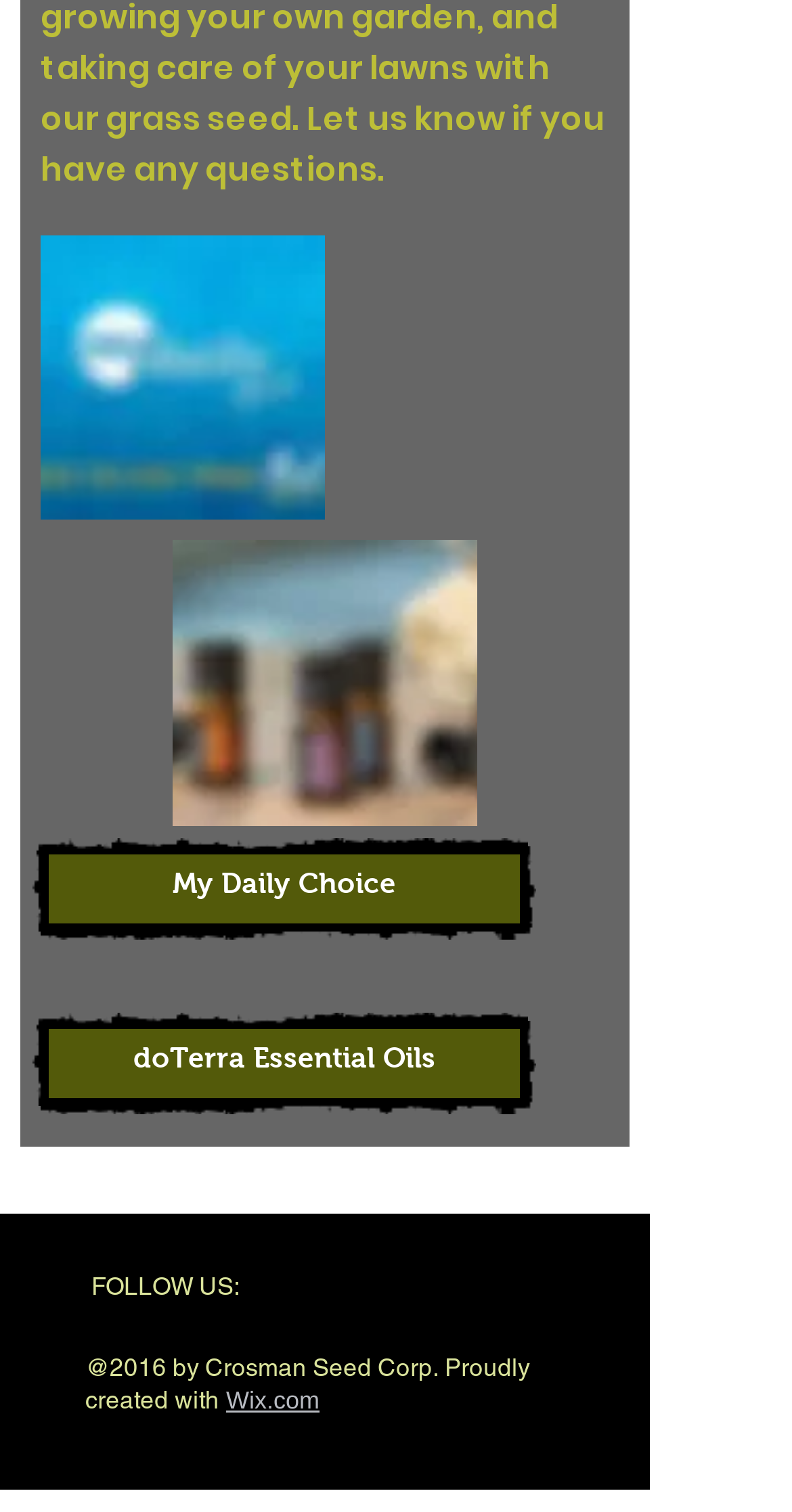Answer the question briefly using a single word or phrase: 
What is the logo image on the top left?

My Daily Choice Logo